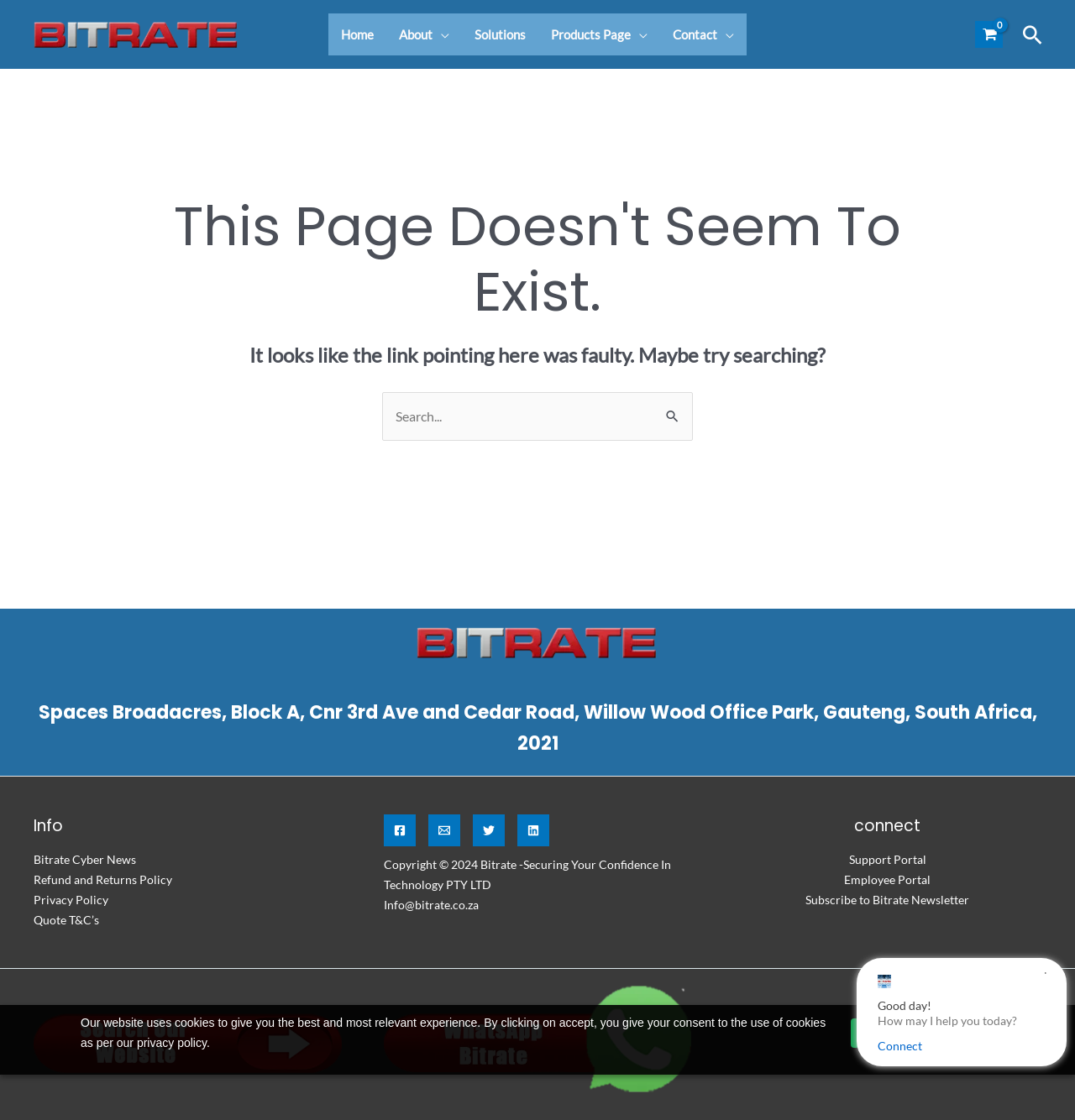What is the company name?
Analyze the screenshot and provide a detailed answer to the question.

The company name can be found in the footer section of the webpage, where it is mentioned as 'Bitrate -Securing Your Confidence In Technology PTY LTD' in the copyright information.